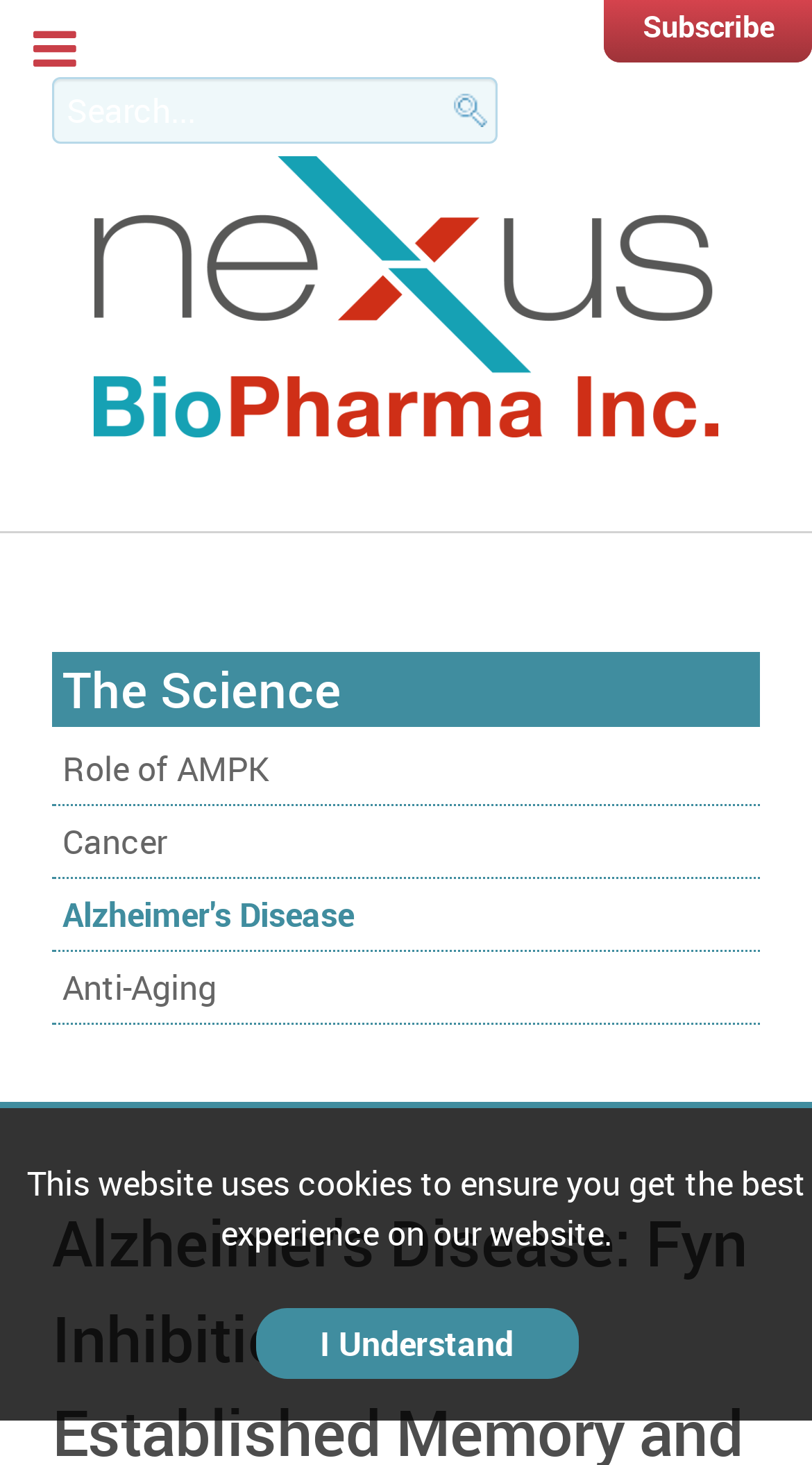What is the purpose of the textbox?
Provide an in-depth and detailed answer to the question.

The textbox is located at the top of the webpage, and it has a placeholder text 'Search...'. This suggests that the purpose of the textbox is to allow users to search for something on the website.